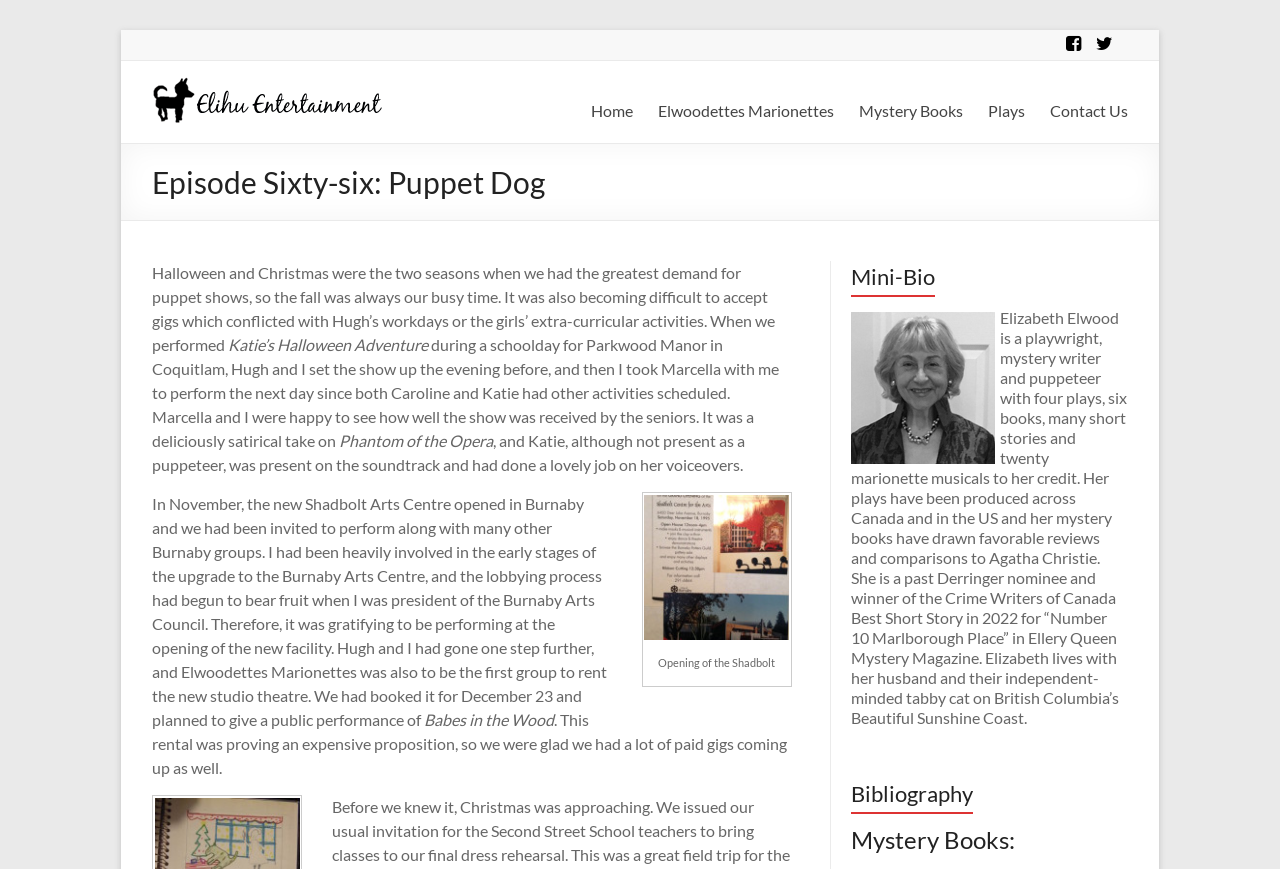Please specify the bounding box coordinates of the element that should be clicked to execute the given instruction: 'Click on the 'Access' link'. Ensure the coordinates are four float numbers between 0 and 1, expressed as [left, top, right, bottom].

None